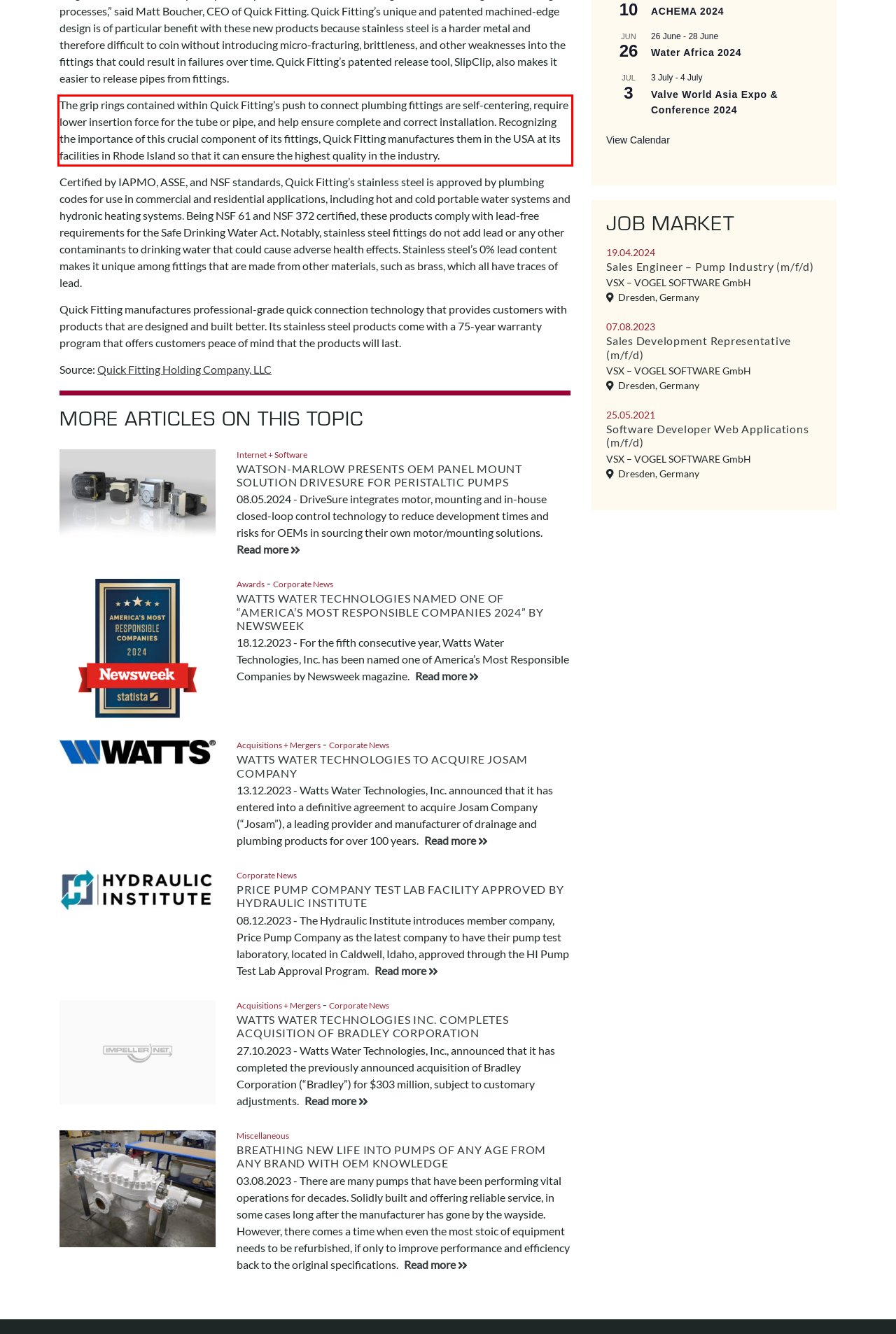By examining the provided screenshot of a webpage, recognize the text within the red bounding box and generate its text content.

The grip rings contained within Quick Fitting’s push to connect plumbing fittings are self-centering, require lower insertion force for the tube or pipe, and help ensure complete and correct installation. Recognizing the importance of this crucial component of its fittings, Quick Fitting manufactures them in the USA at its facilities in Rhode Island so that it can ensure the highest quality in the industry.